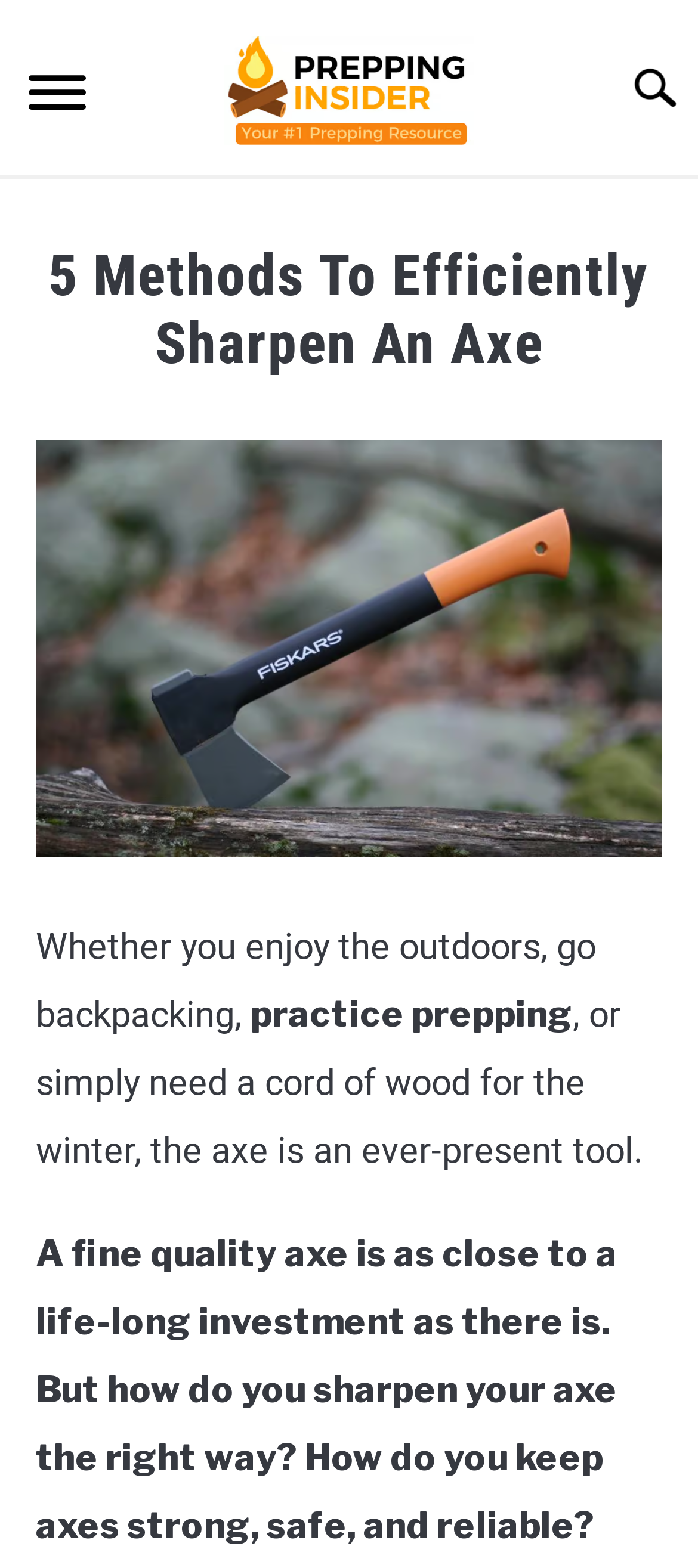Who wrote the article?
Based on the image, give a one-word or short phrase answer.

Greg